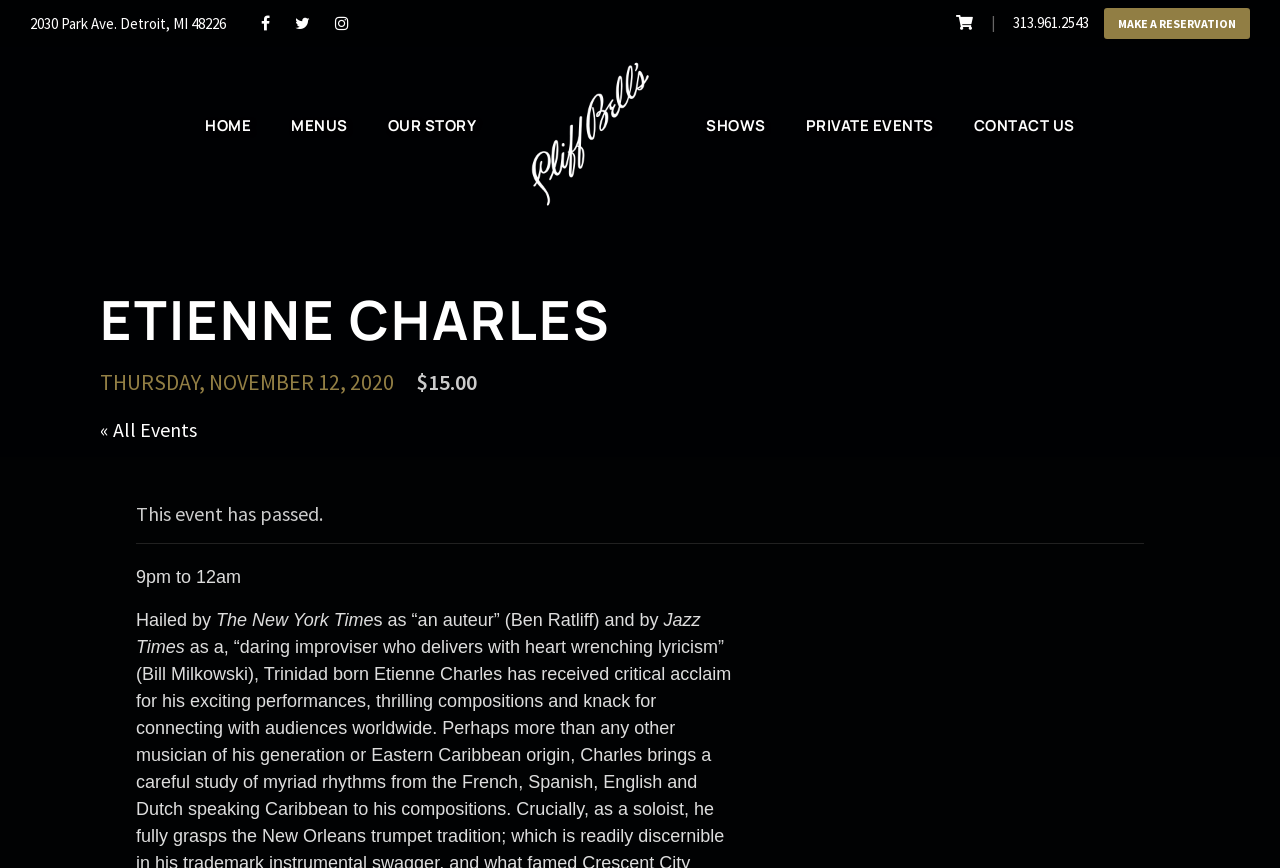Find the bounding box coordinates corresponding to the UI element with the description: "« All Events". The coordinates should be formatted as [left, top, right, bottom], with values as floats between 0 and 1.

[0.078, 0.481, 0.154, 0.51]